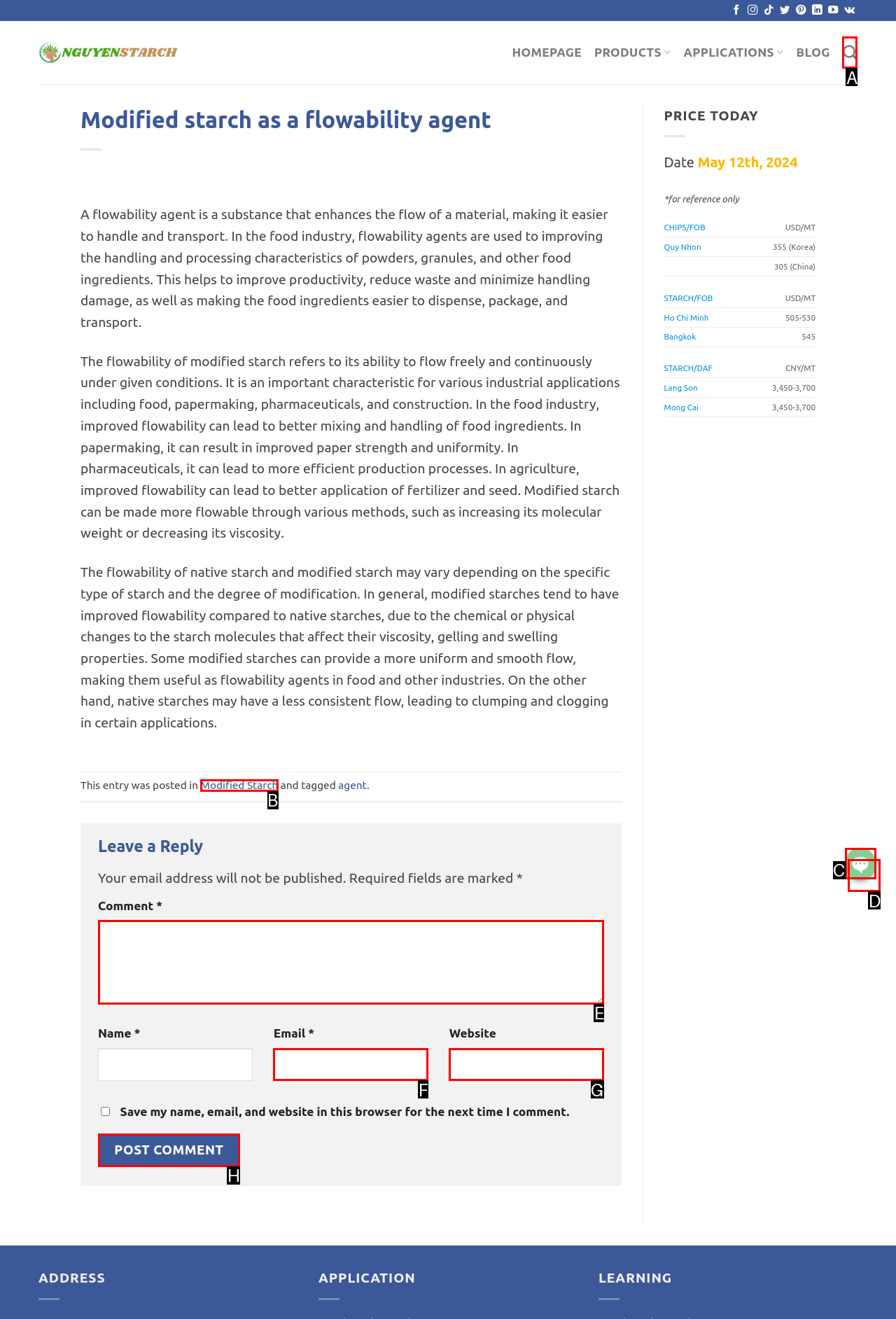Identify the correct HTML element to click to accomplish this task: Search
Respond with the letter corresponding to the correct choice.

A